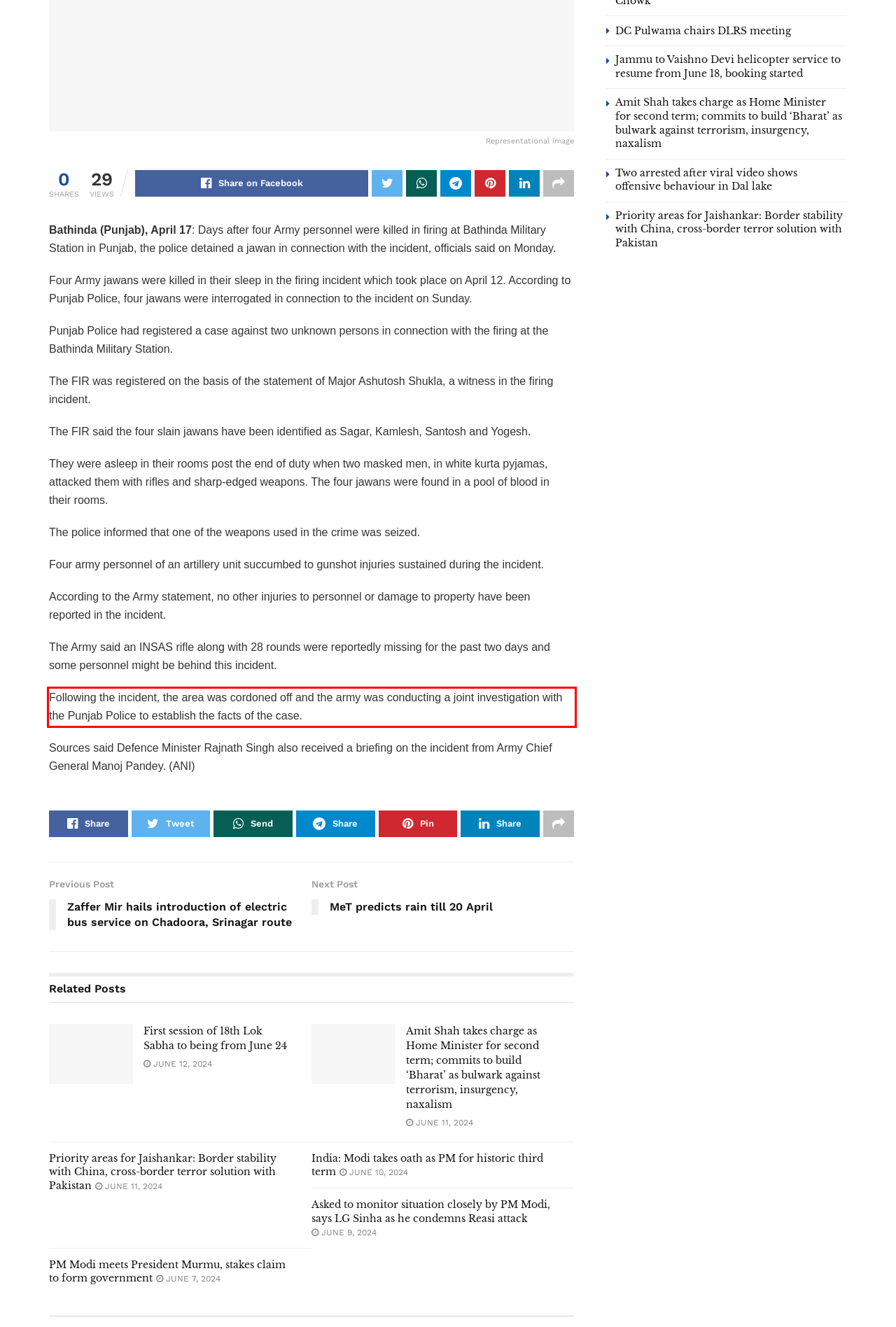Please identify and extract the text content from the UI element encased in a red bounding box on the provided webpage screenshot.

Following the incident, the area was cordoned off and the army was conducting a joint investigation with the Punjab Police to establish the facts of the case.